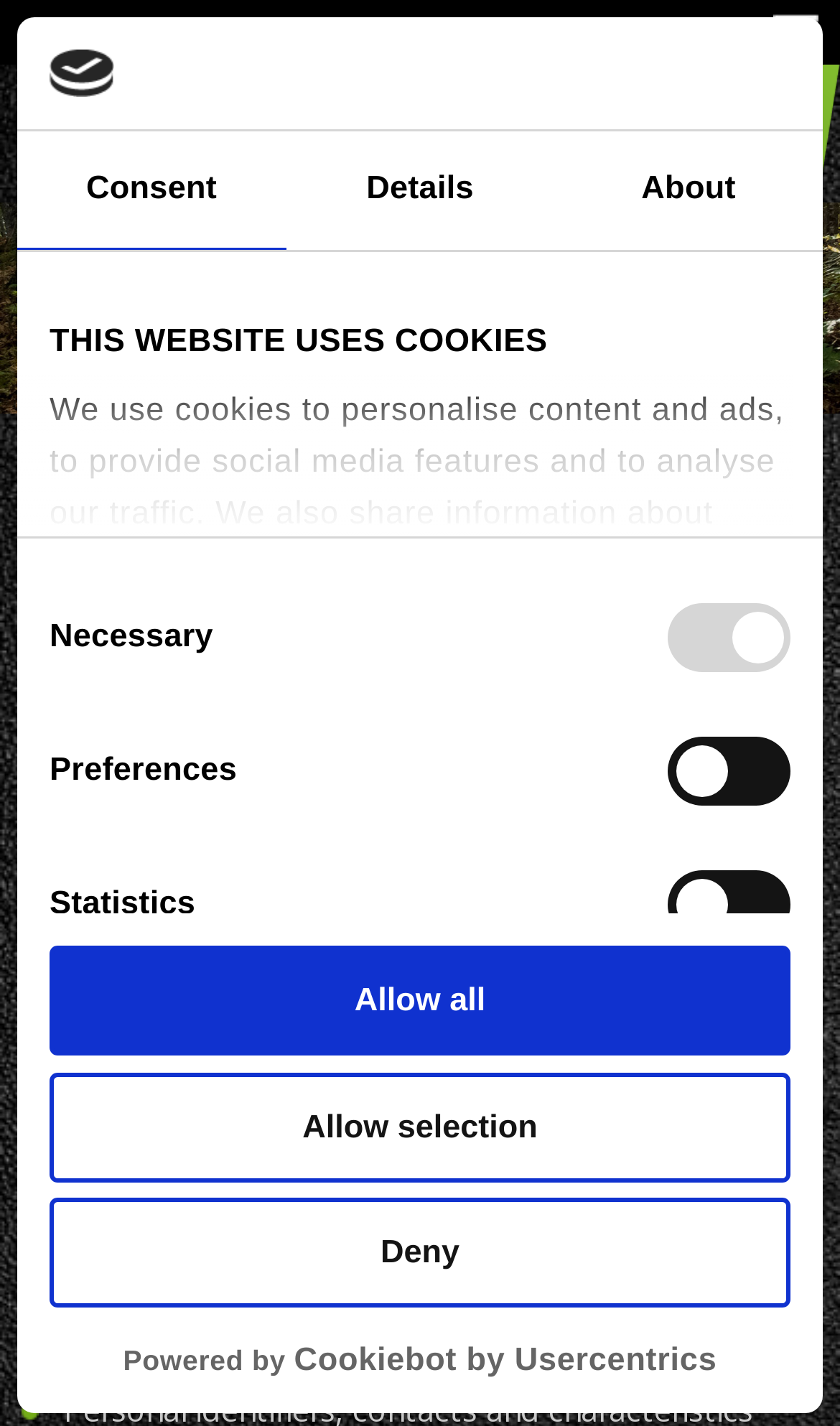Kindly determine the bounding box coordinates for the clickable area to achieve the given instruction: "Open the link in a new window".

[0.059, 0.94, 0.941, 0.968]